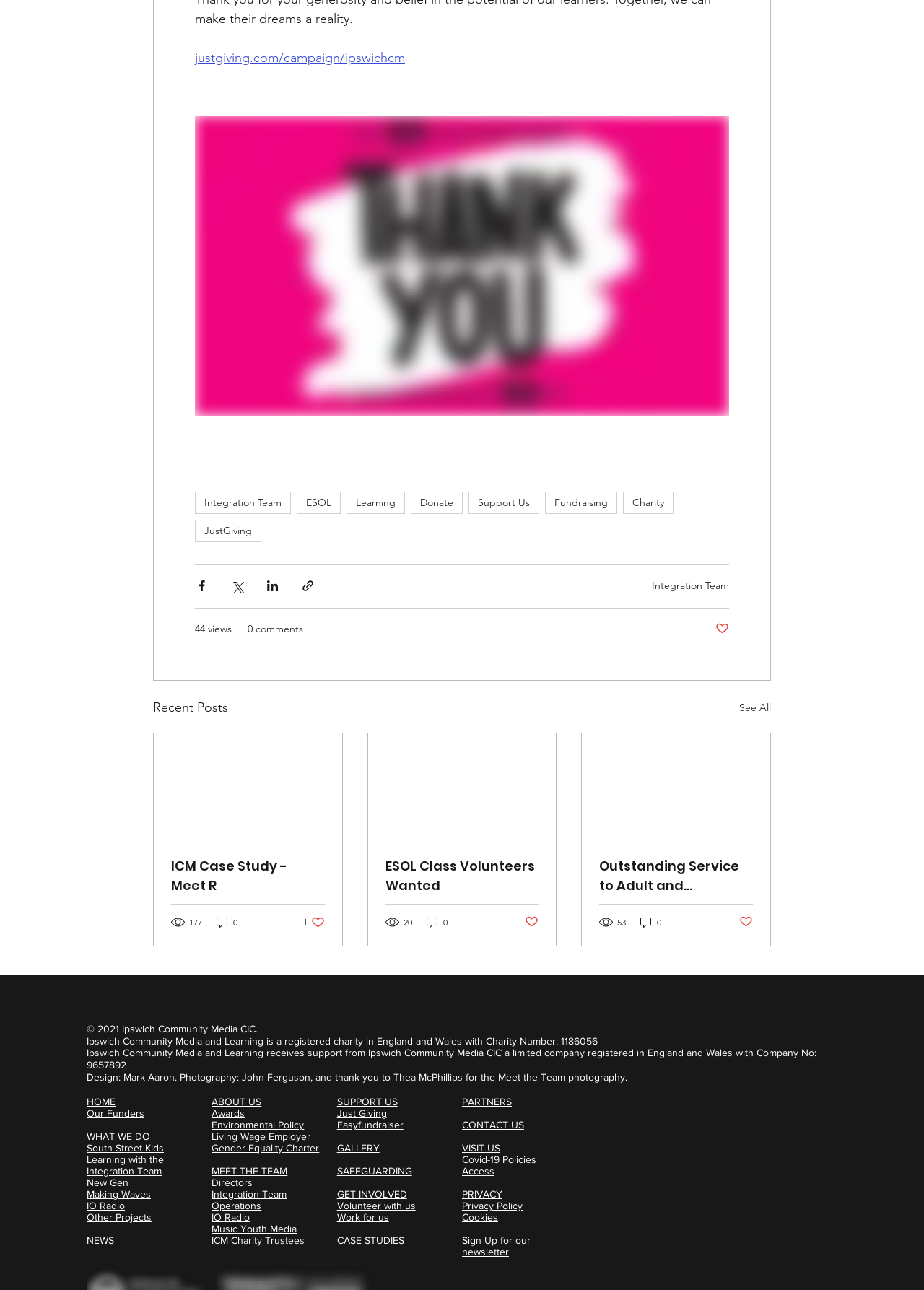What is the charity number of Ipswich Community Media?
Offer a detailed and full explanation in response to the question.

The charity number of Ipswich Community Media can be found in the footer section of the webpage, where it is stated that 'Ipswich Community Media and Learning is a registered charity in England and Wales with Charity Number: 1186056'.